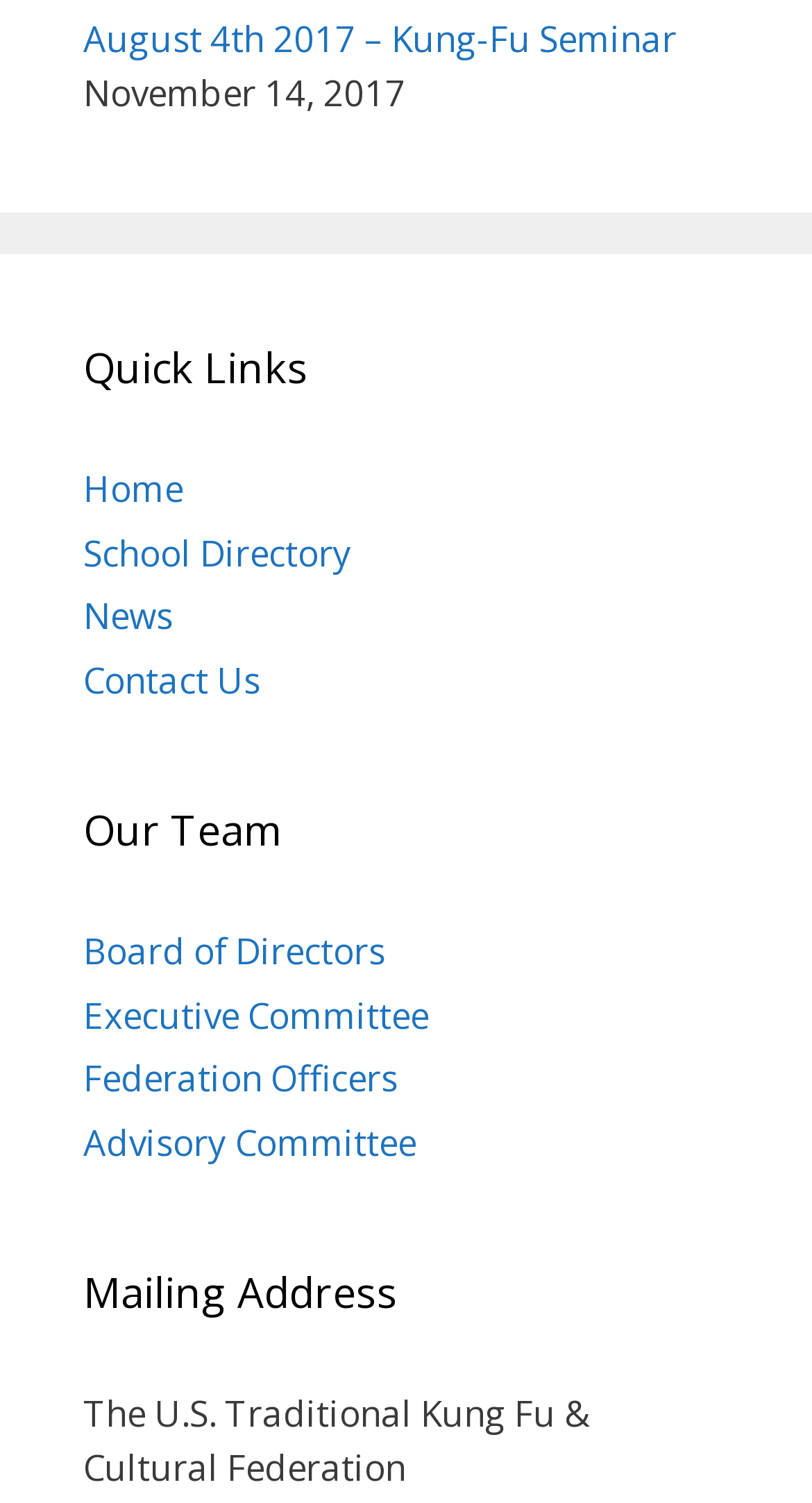Please identify the bounding box coordinates of the region to click in order to complete the task: "view Board of Directors". The coordinates must be four float numbers between 0 and 1, specified as [left, top, right, bottom].

[0.103, 0.617, 0.474, 0.649]